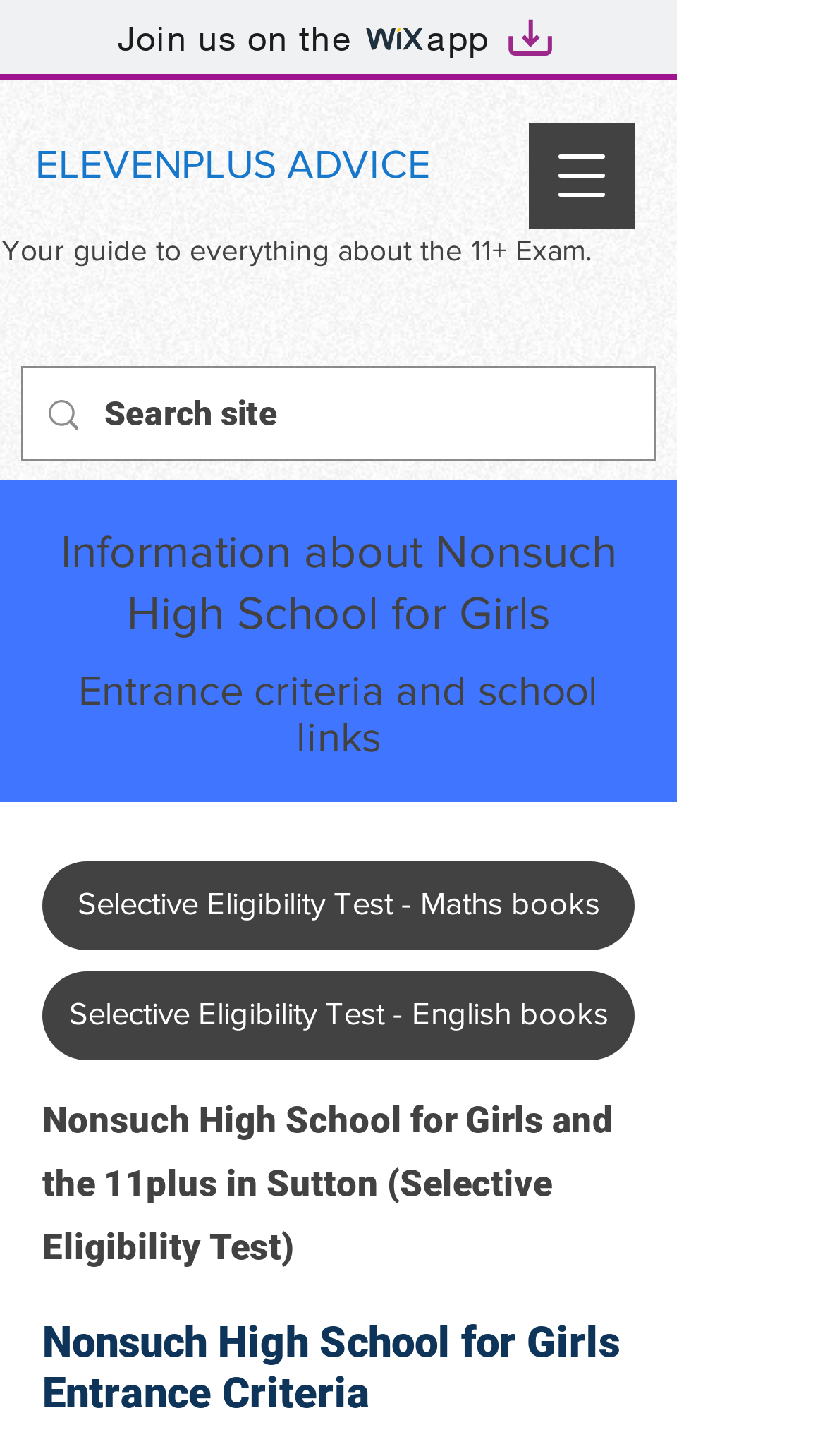Please find and give the text of the main heading on the webpage.

Information about Nonsuch High School for Girls